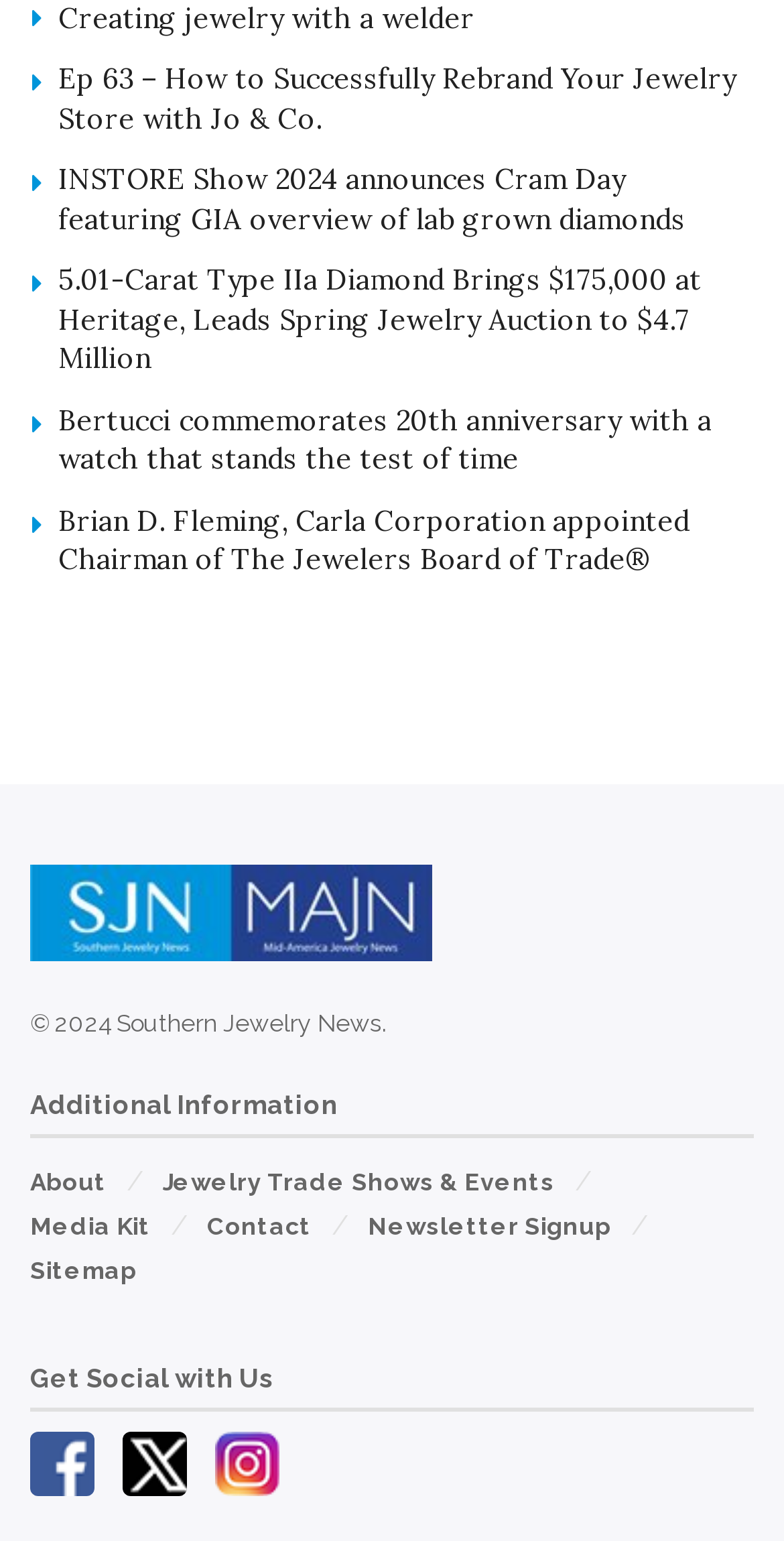Please locate the bounding box coordinates of the region I need to click to follow this instruction: "Read article about rebranding a jewelry store".

[0.074, 0.039, 0.938, 0.088]